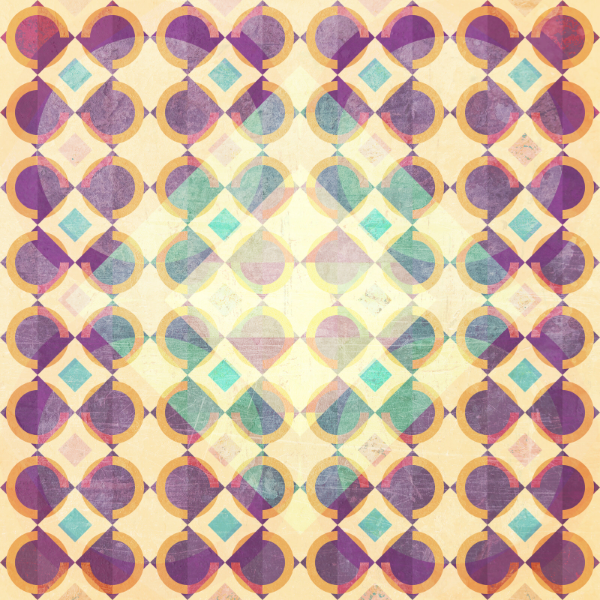Based on the image, please respond to the question with as much detail as possible:
What is the effect of the gentle light on the pattern?

According to the caption, the background is bathed in a gentle light that enhances the pattern's nuances, adding both warmth and a touch of whimsy. This suggests that the light has a softening effect on the pattern, making it more inviting and playful.